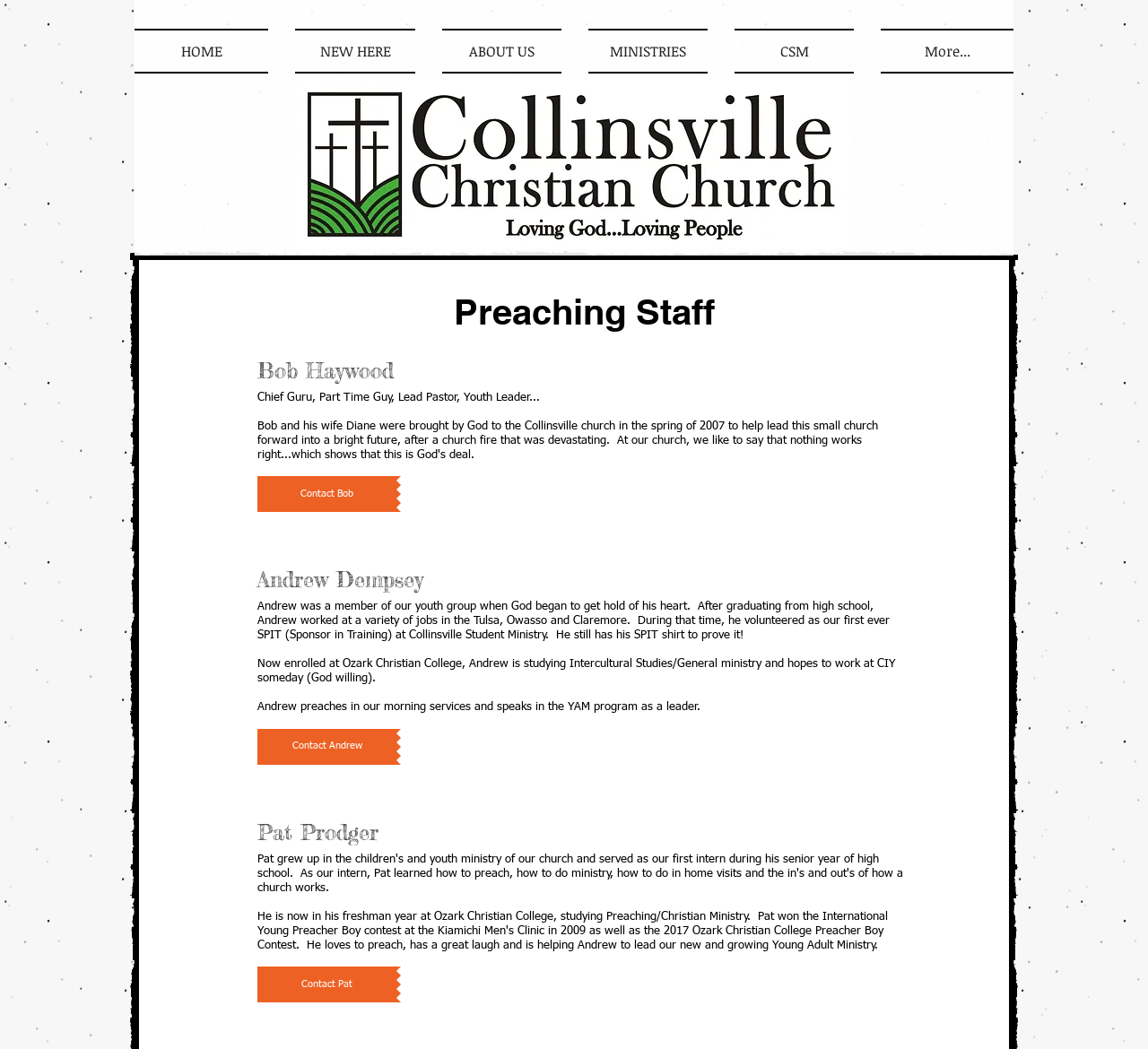Identify the bounding box coordinates of the element to click to follow this instruction: 'Contact Andrew'. Ensure the coordinates are four float values between 0 and 1, provided as [left, top, right, bottom].

[0.224, 0.694, 0.349, 0.729]